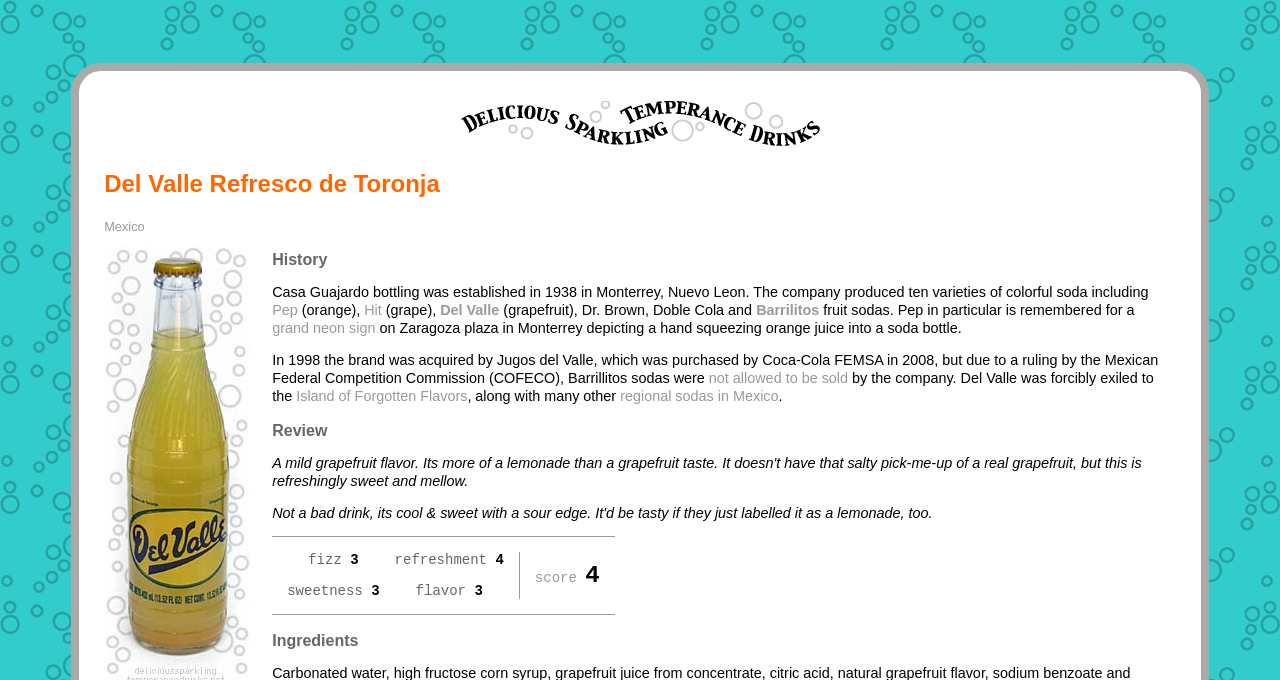Please locate the bounding box coordinates of the element that should be clicked to complete the given instruction: "Read more about Pep".

[0.213, 0.444, 0.233, 0.467]